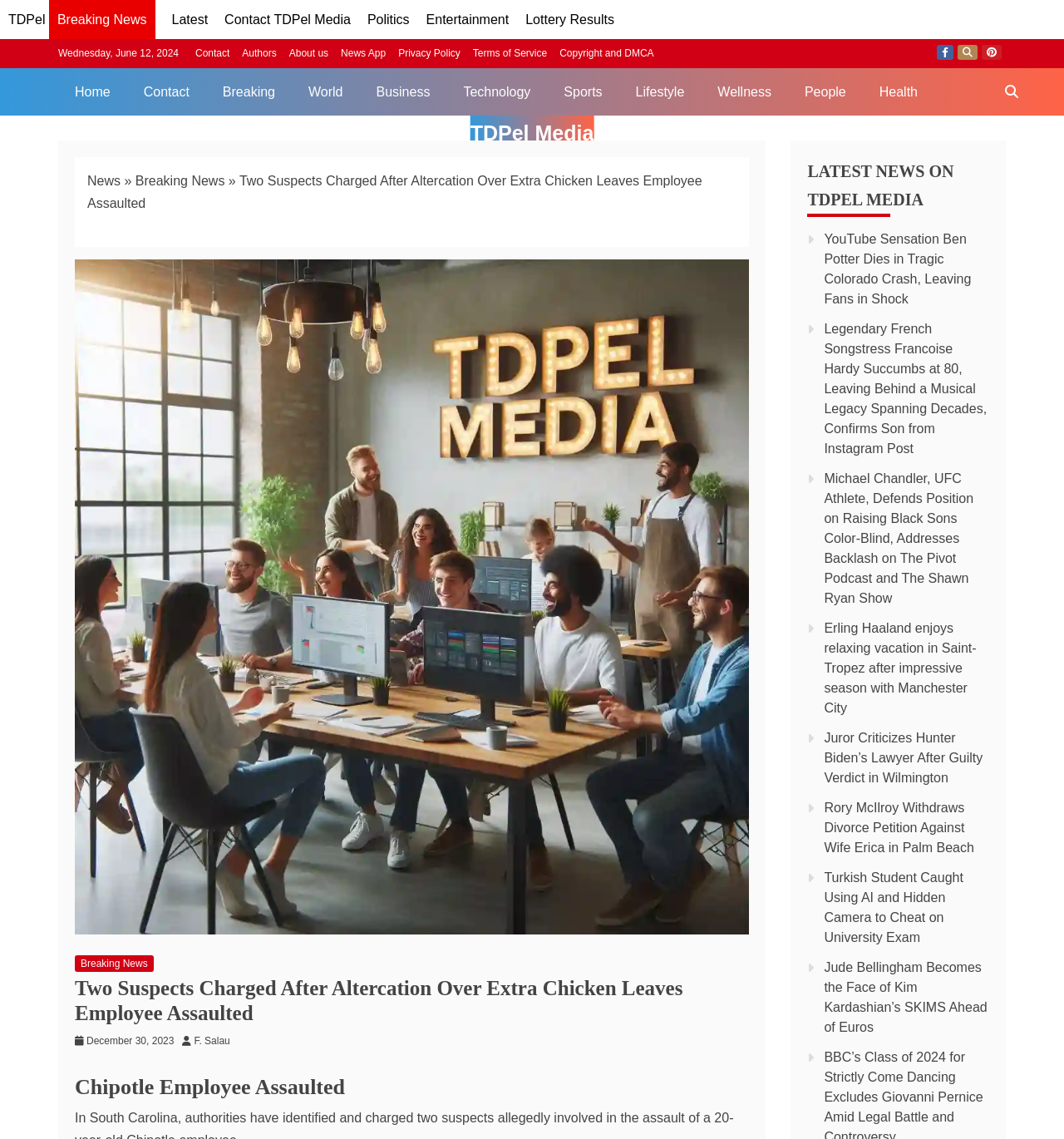Please reply with a single word or brief phrase to the question: 
What is the name of the author of the news article?

F. Salau